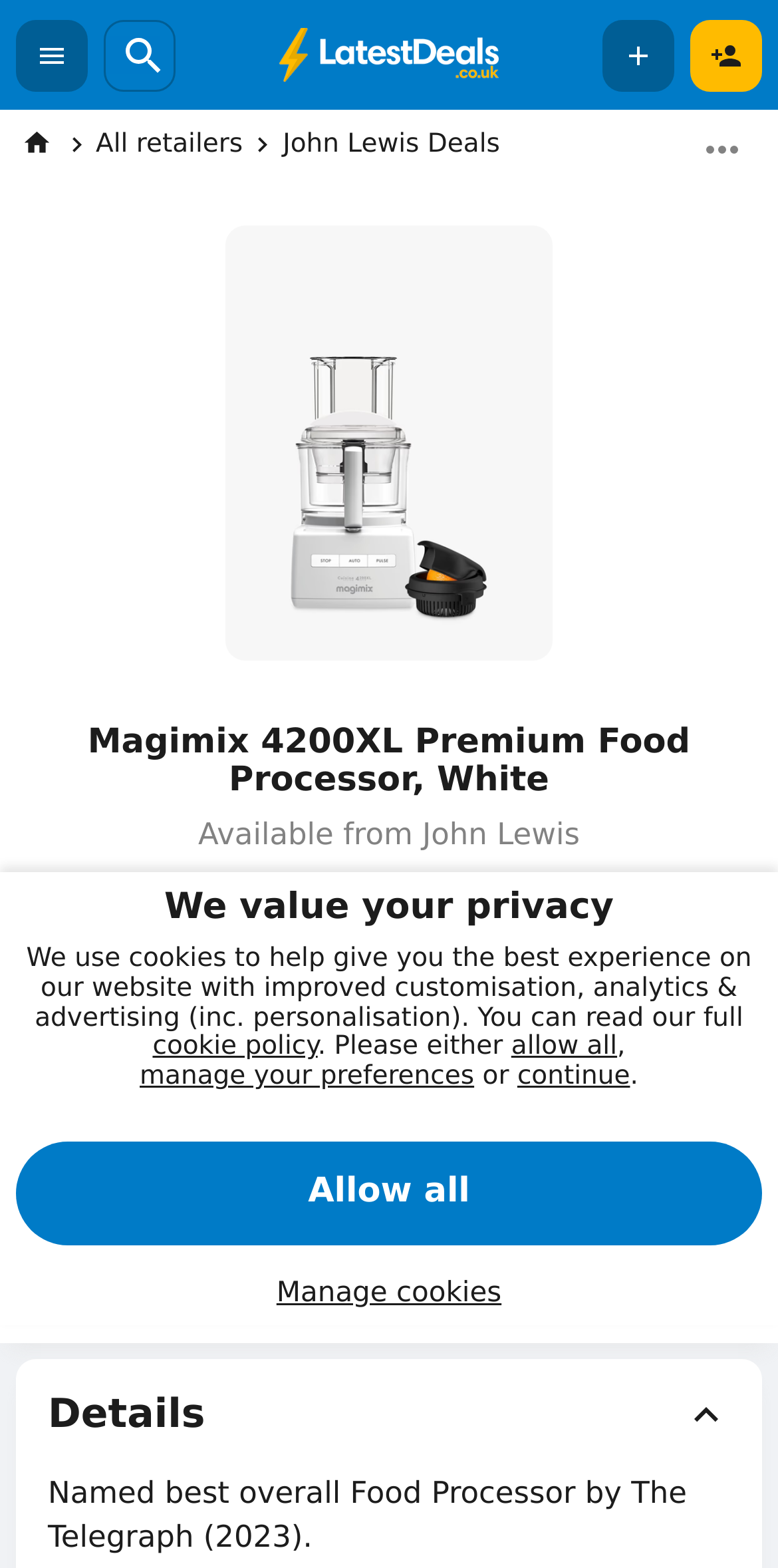Predict the bounding box of the UI element that fits this description: "alt="Latest Deals"".

[0.359, 0.01, 0.641, 0.06]